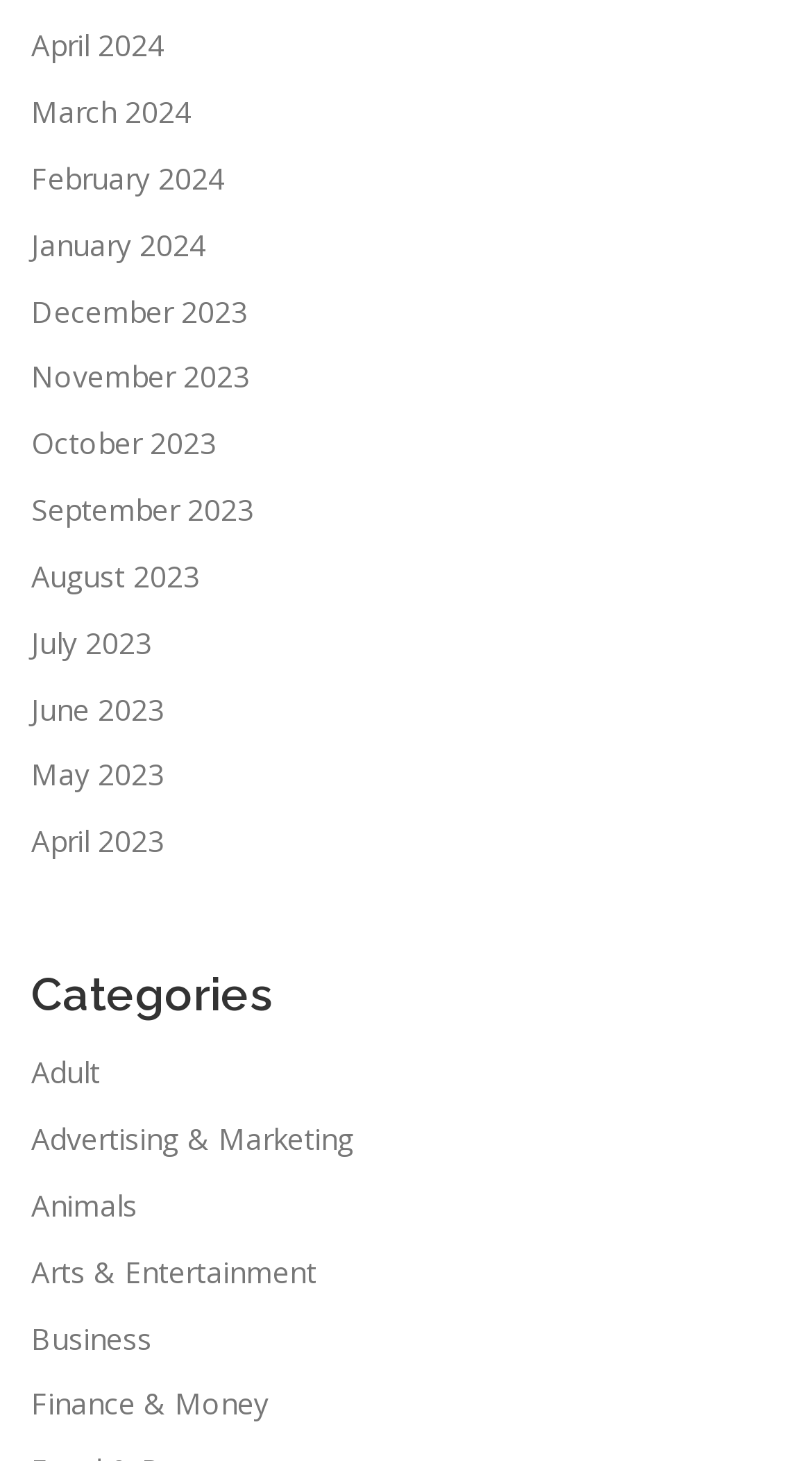Please determine the bounding box coordinates of the element's region to click in order to carry out the following instruction: "Check December 2023". The coordinates should be four float numbers between 0 and 1, i.e., [left, top, right, bottom].

[0.038, 0.199, 0.305, 0.226]